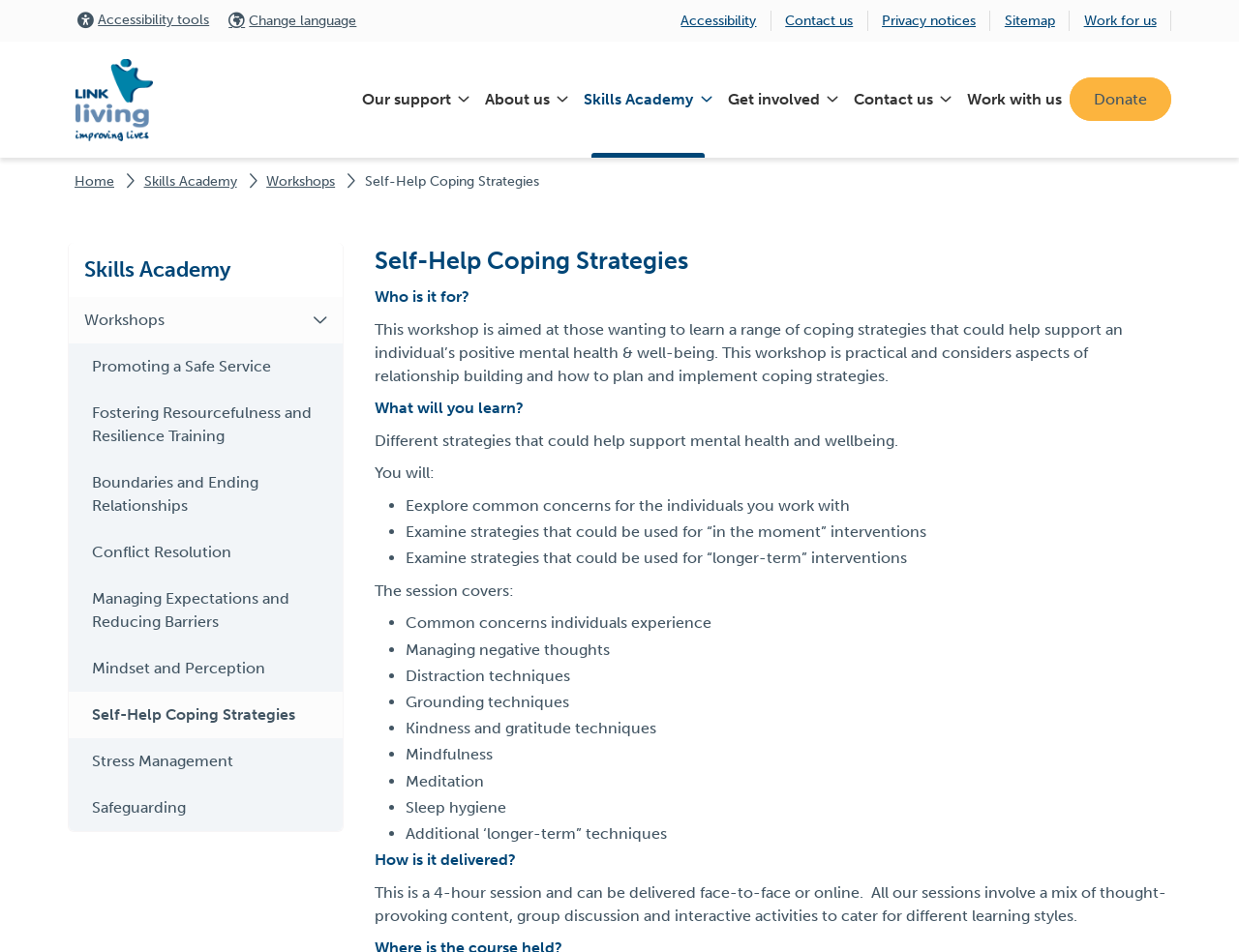Refer to the screenshot and give an in-depth answer to this question: How long is the Self-Help Coping Strategies session?

According to the webpage, the Self-Help Coping Strategies session is a 4-hour session that can be delivered face-to-face or online.